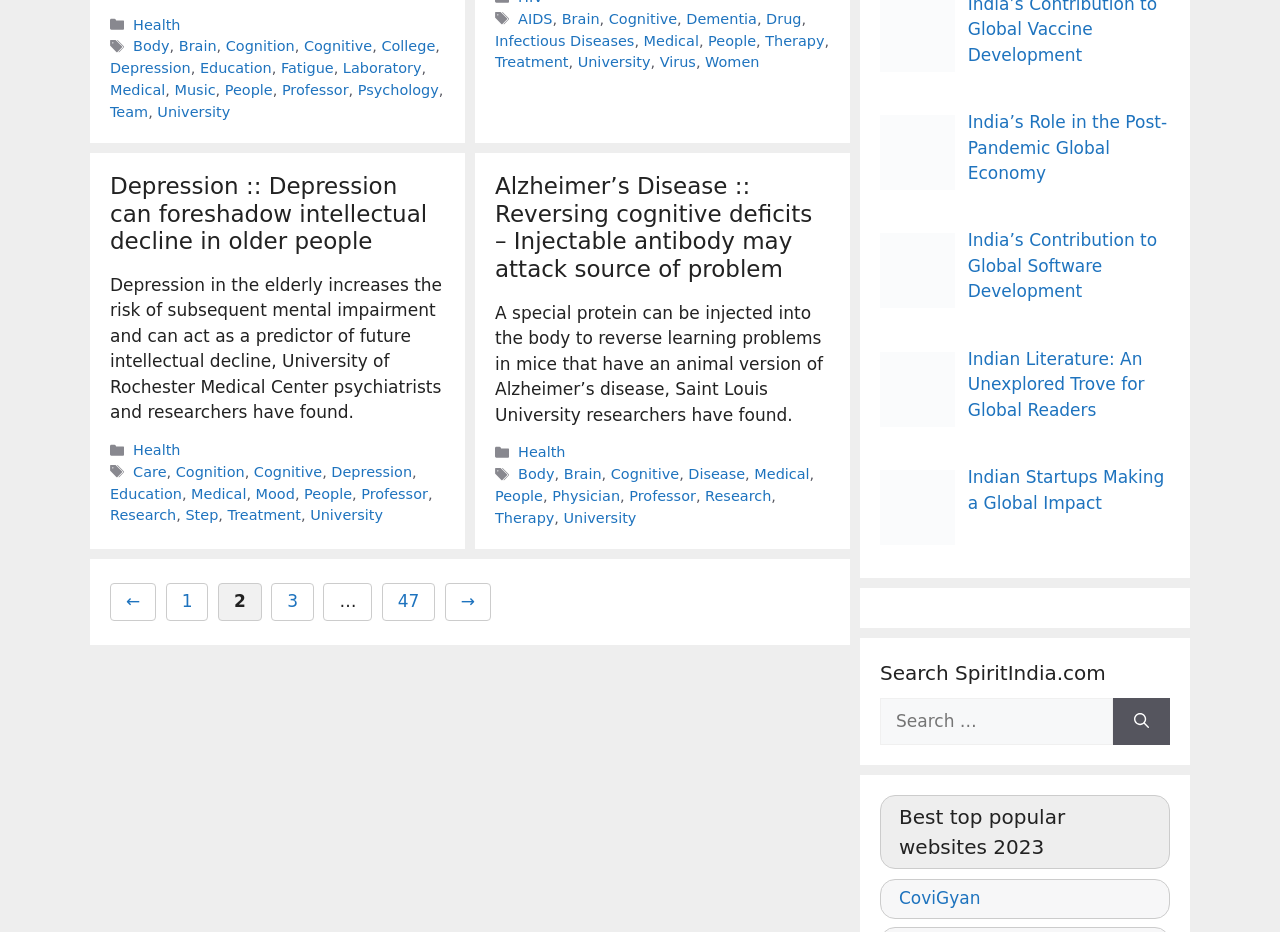Please identify the bounding box coordinates of the area that needs to be clicked to follow this instruction: "Click on the 'Health' category".

[0.104, 0.018, 0.141, 0.035]